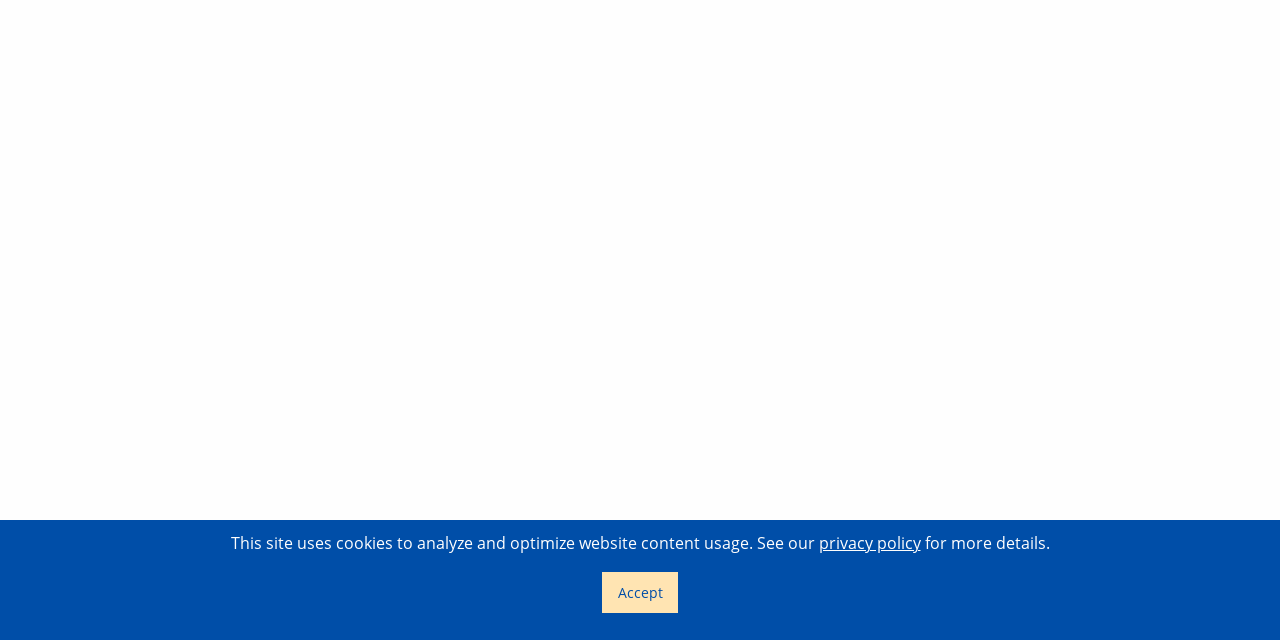Given the element description aria-label="Follow us on Twitter", identify the bounding box coordinates for the UI element on the webpage screenshot. The format should be (top-left x, top-left y, bottom-right x, bottom-right y), with values between 0 and 1.

[0.271, 0.906, 0.289, 0.936]